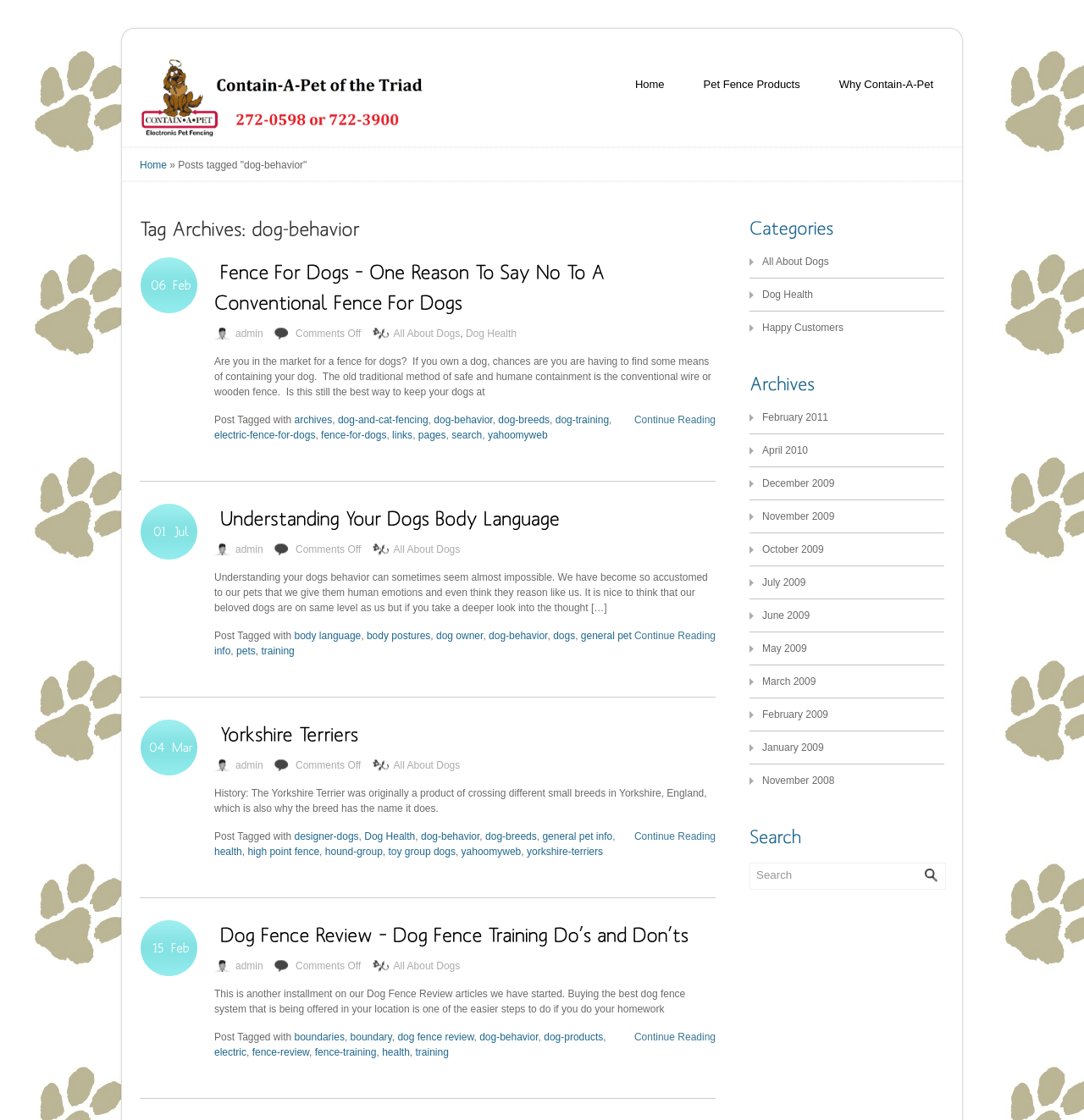Please predict the bounding box coordinates of the element's region where a click is necessary to complete the following instruction: "Read the post 'Fence For Dogs – One Reason To Say No To A Conventional Fence For Dogs'". The coordinates should be represented by four float numbers between 0 and 1, i.e., [left, top, right, bottom].

[0.198, 0.229, 0.66, 0.283]